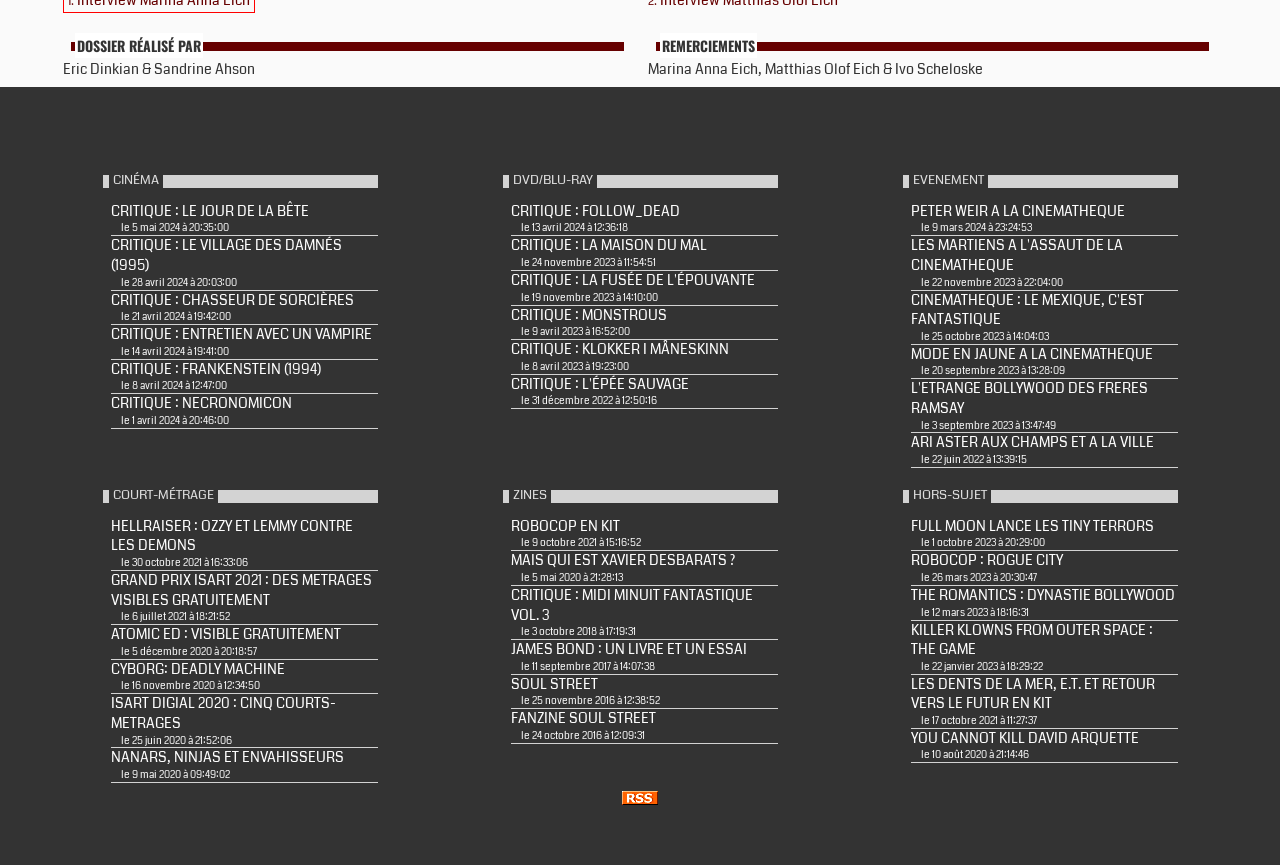Locate the bounding box coordinates of the segment that needs to be clicked to meet this instruction: "Subscribe to the RSS feed".

[0.486, 0.915, 0.514, 0.931]